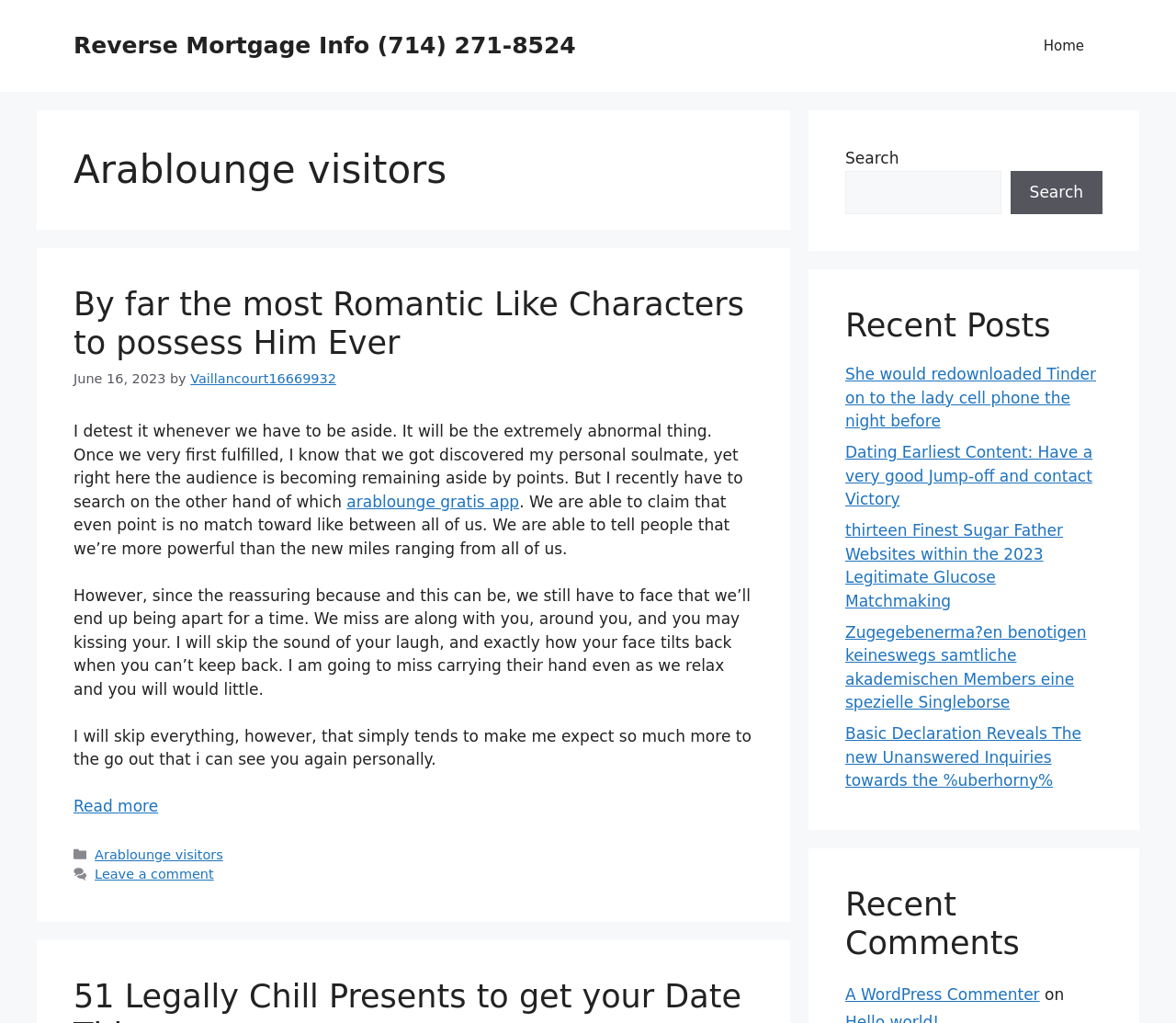What is the date of the article?
Using the information from the image, answer the question thoroughly.

The article has a time element with the text 'June 16, 2023', which indicates the date of the article.